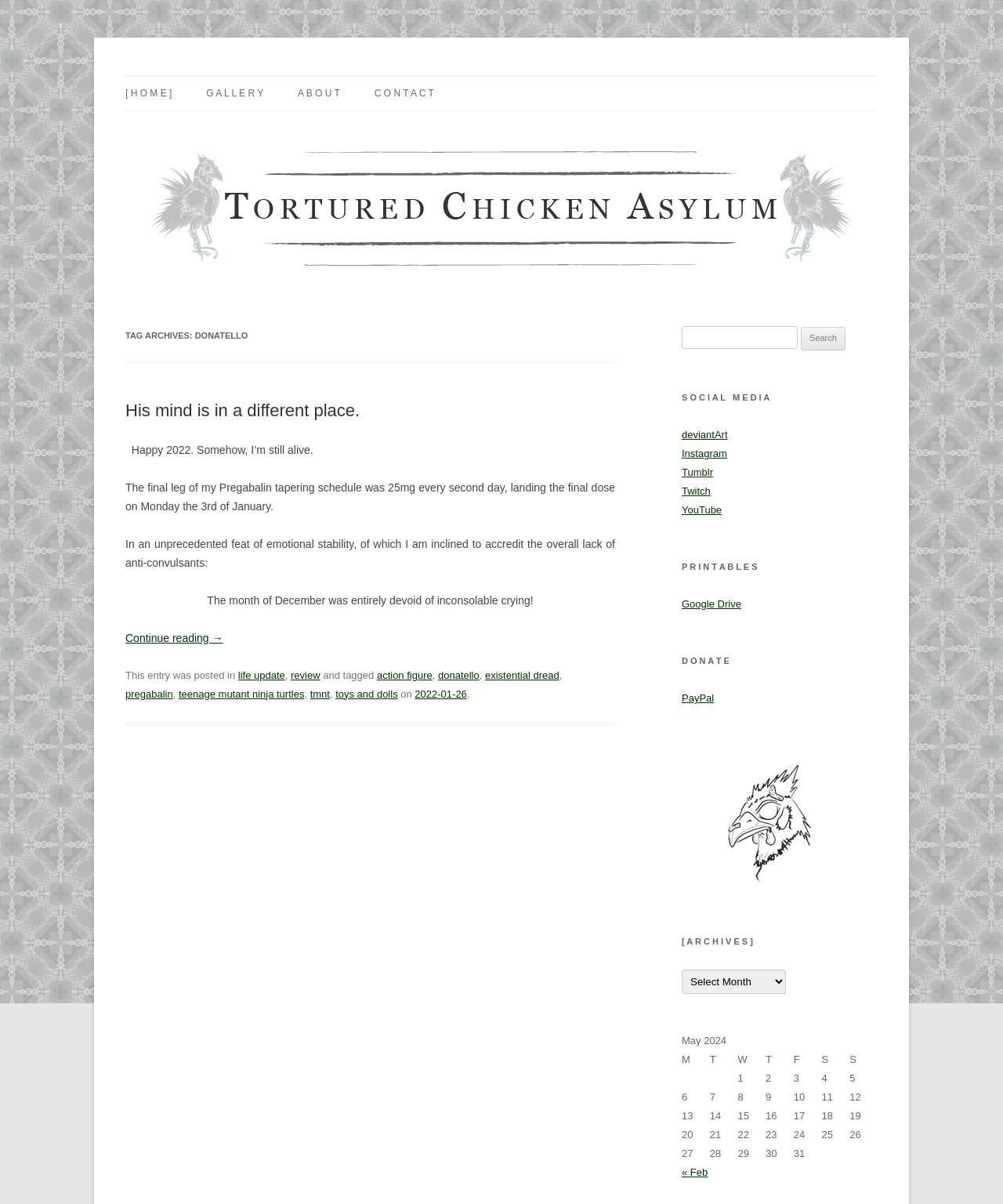Please identify the bounding box coordinates of the element on the webpage that should be clicked to follow this instruction: "Click on the 'Tortured Chicken' link". The bounding box coordinates should be given as four float numbers between 0 and 1, formatted as [left, top, right, bottom].

[0.125, 0.047, 0.292, 0.078]